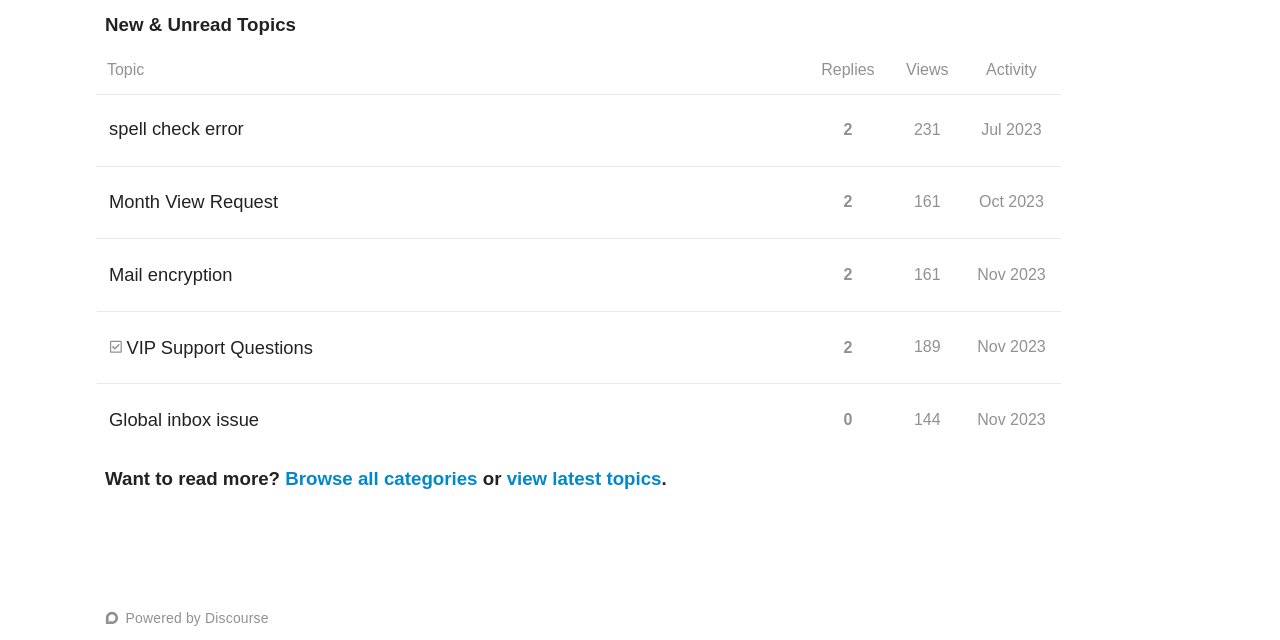Predict the bounding box of the UI element based on the description: "alt="ver_code"". The coordinates should be four float numbers between 0 and 1, formatted as [left, top, right, bottom].

None